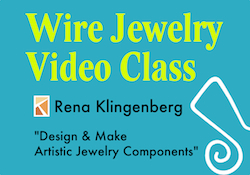Elaborate on the contents of the image in great detail.

The image showcases a promotional banner for a "Wire Jewelry Video Class" led by Rena Klingenberg. The background is a bright turquoise, making the text pop in vibrant yellow and white. The class focuses on teaching participants how to design and create artistic jewelry components, catering to both beginners and those looking to enhance their wire jewelry skills. A stylized logo or graphic is featured on the left, contributing to a creative vibe that appeals to jewelry makers and enthusiasts. This instructional class offers valuable insights and techniques for turning creative ideas into tangible jewelry pieces.